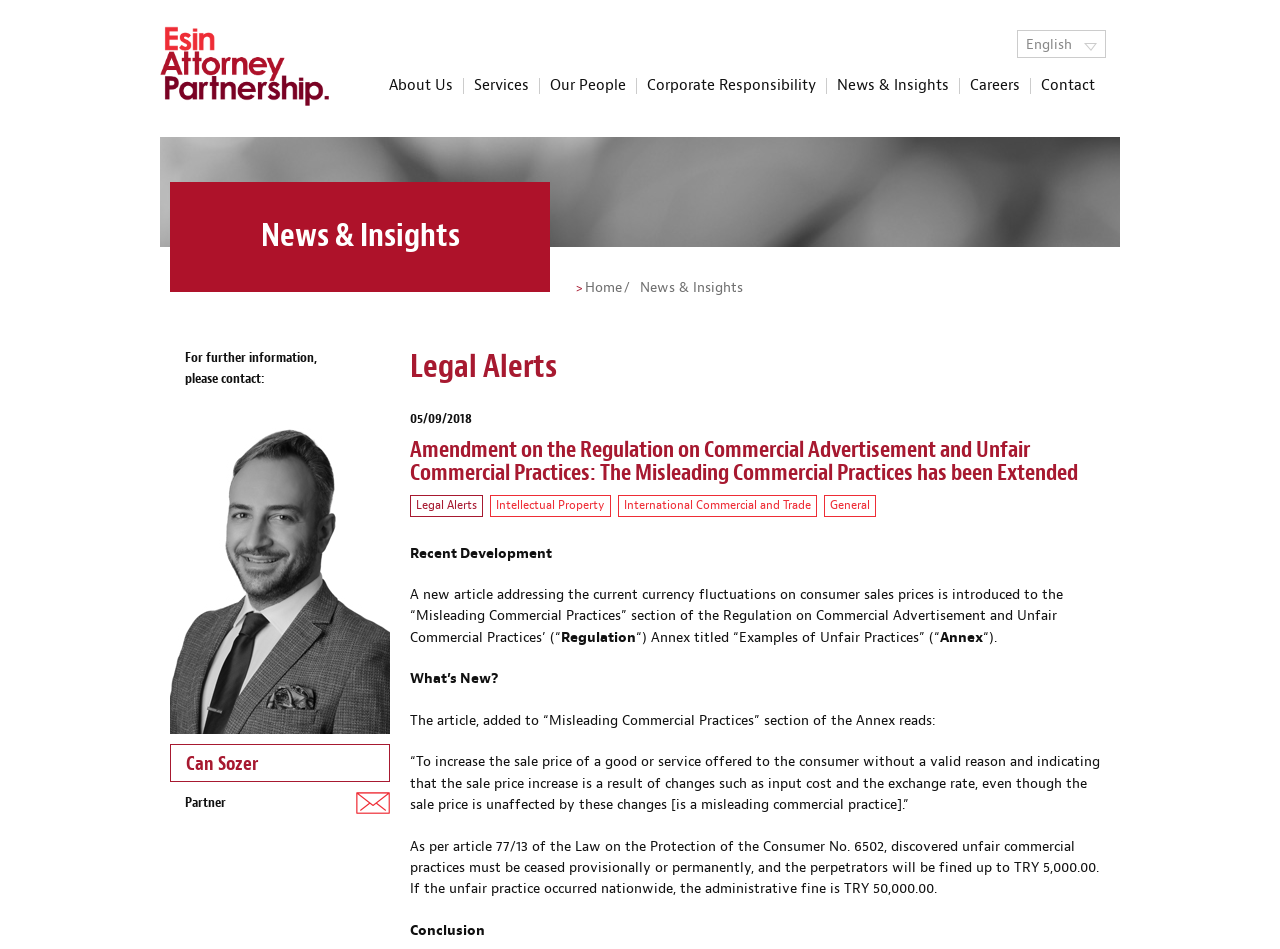Respond concisely with one word or phrase to the following query:
What is the topic of the legal alert?

Currency fluctuations on consumer sales prices